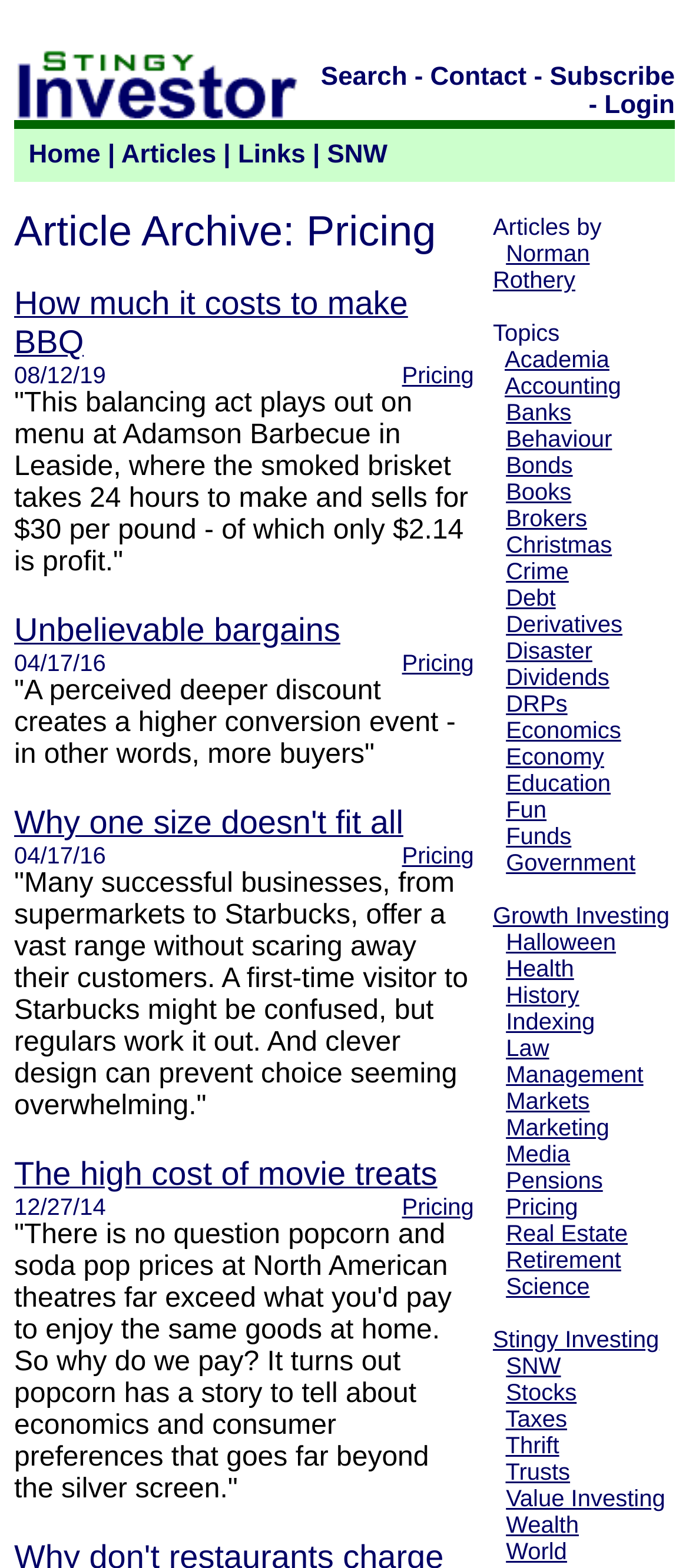Determine the bounding box coordinates for the area you should click to complete the following instruction: "Click on the 'Norman Rothery' link".

[0.715, 0.153, 0.856, 0.187]